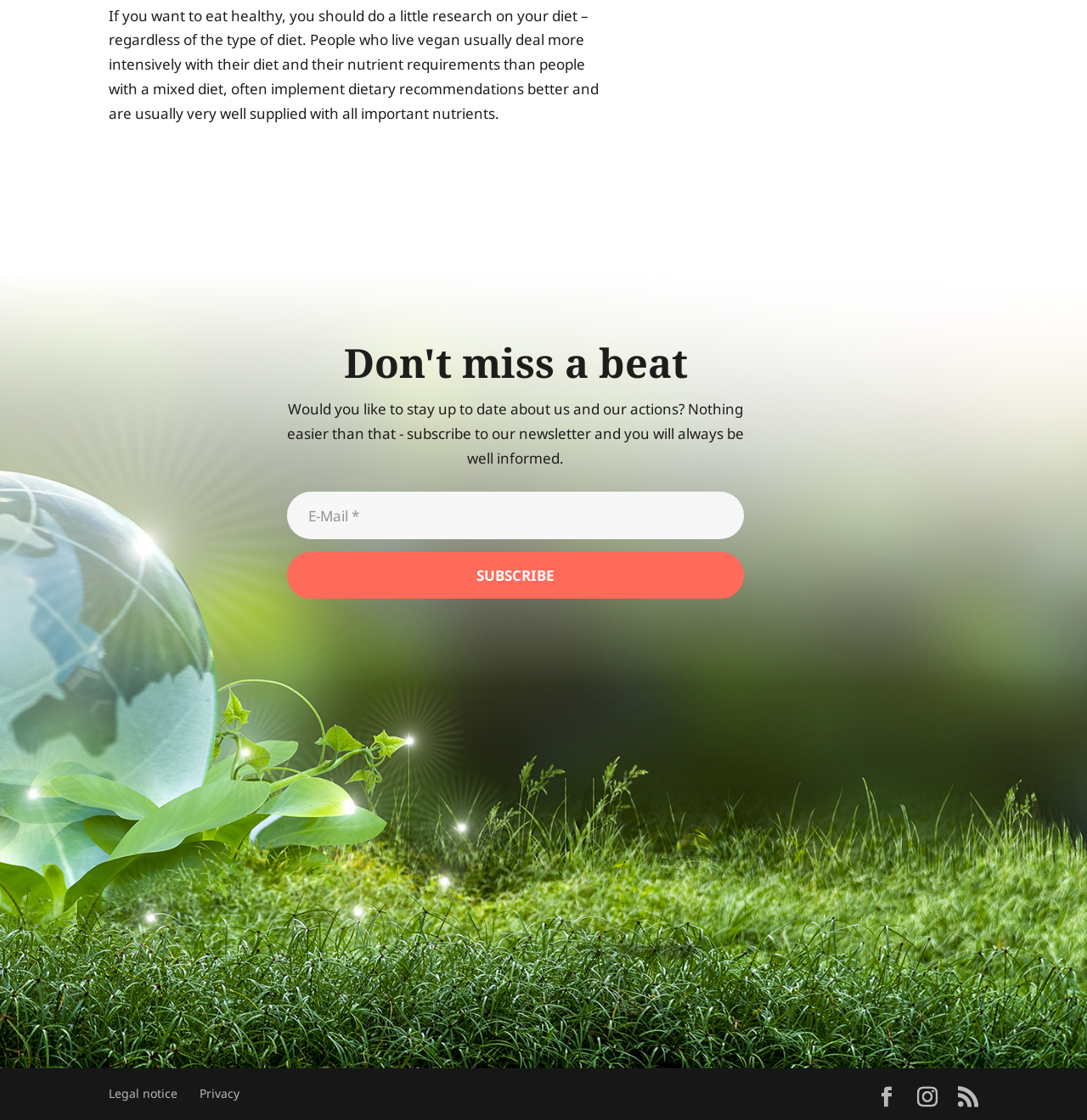Identify the bounding box for the element characterized by the following description: "Legal notice".

[0.1, 0.969, 0.163, 0.983]